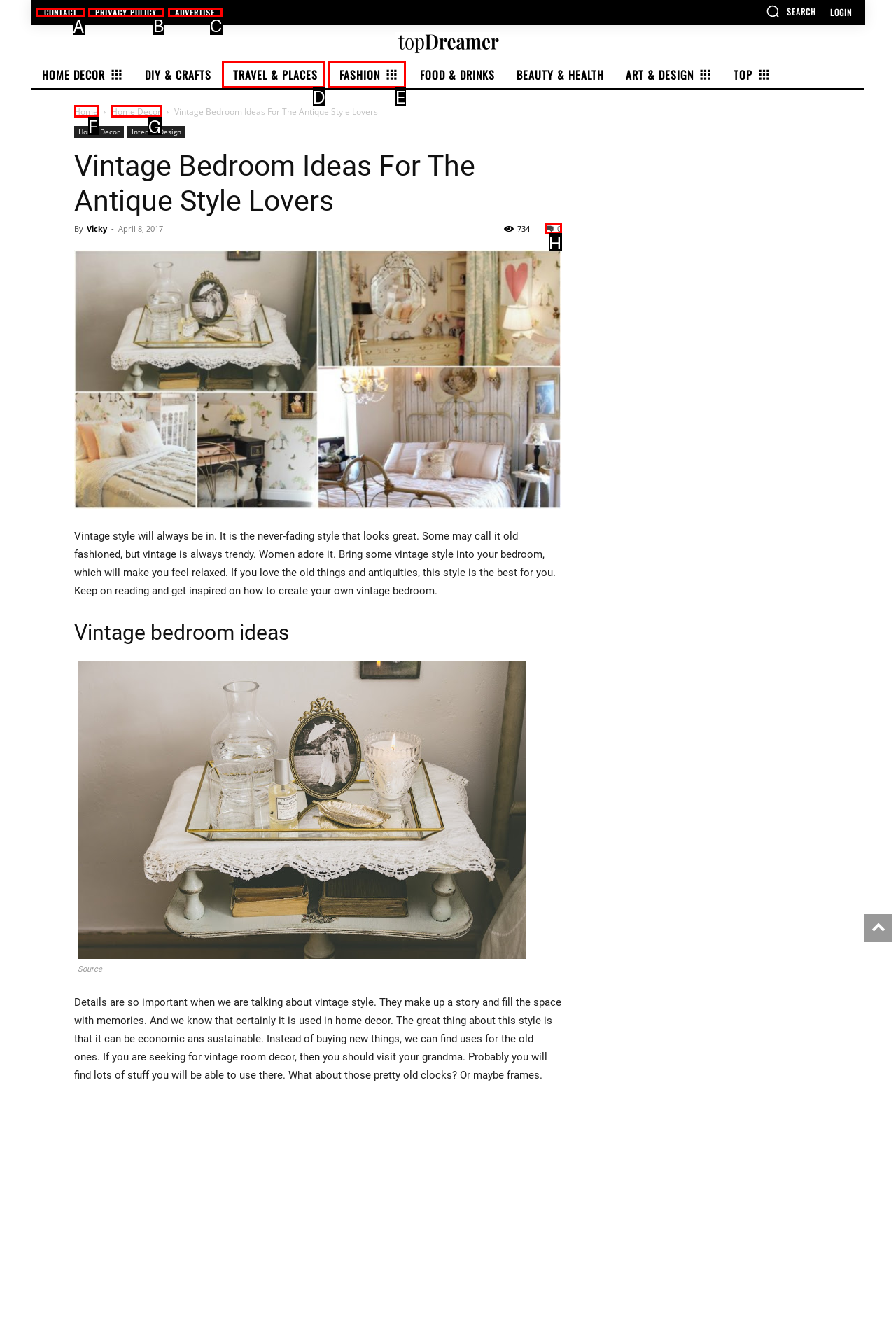Select the right option to accomplish this task: Click on the 'CONTACT' link. Reply with the letter corresponding to the correct UI element.

A